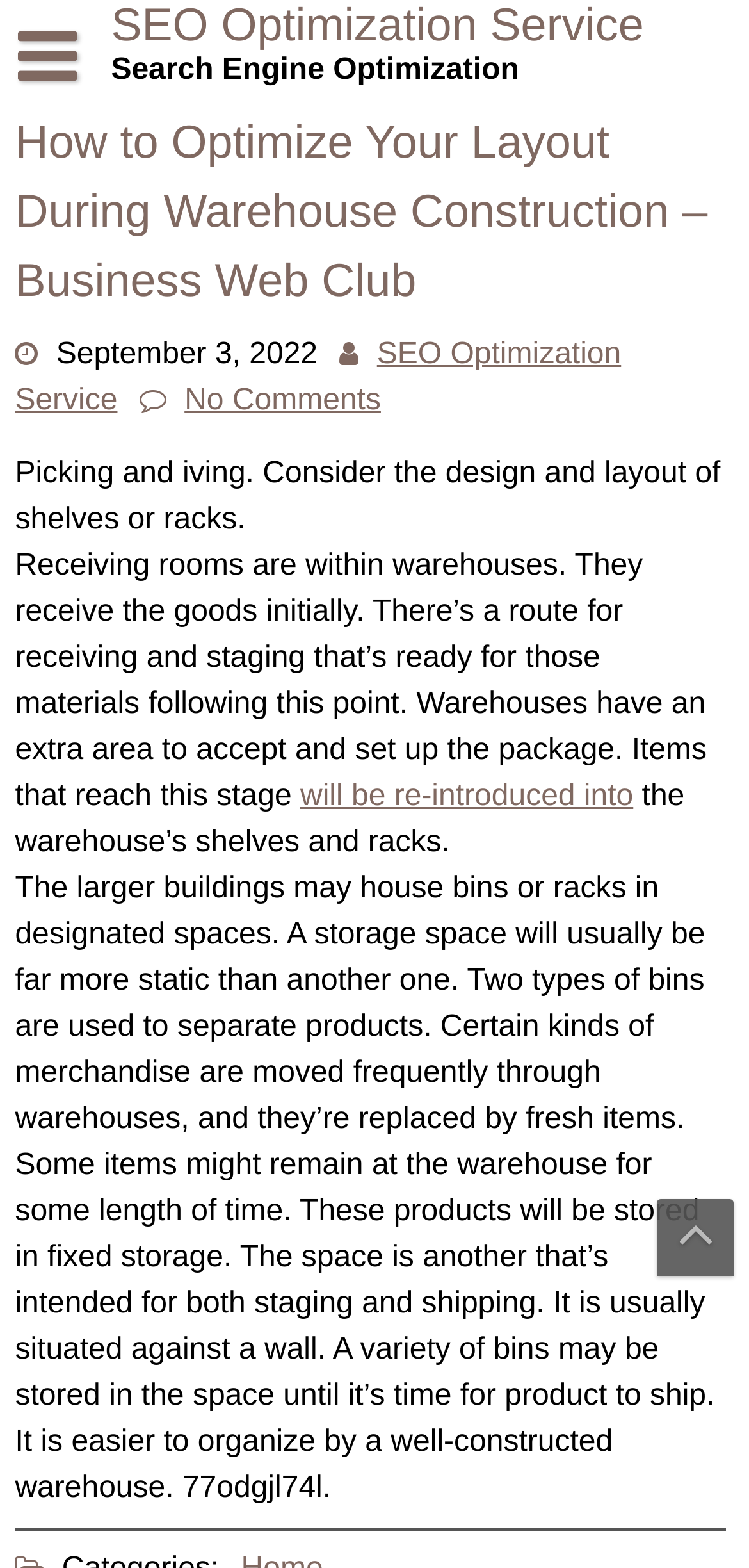What are the two types of bins used in warehouses?
Provide an in-depth and detailed answer to the question.

The webpage mentions that two types of bins are used to separate products, although it does not specify what these types are. This suggests that warehouses use different types of bins to categorize and store different kinds of products.